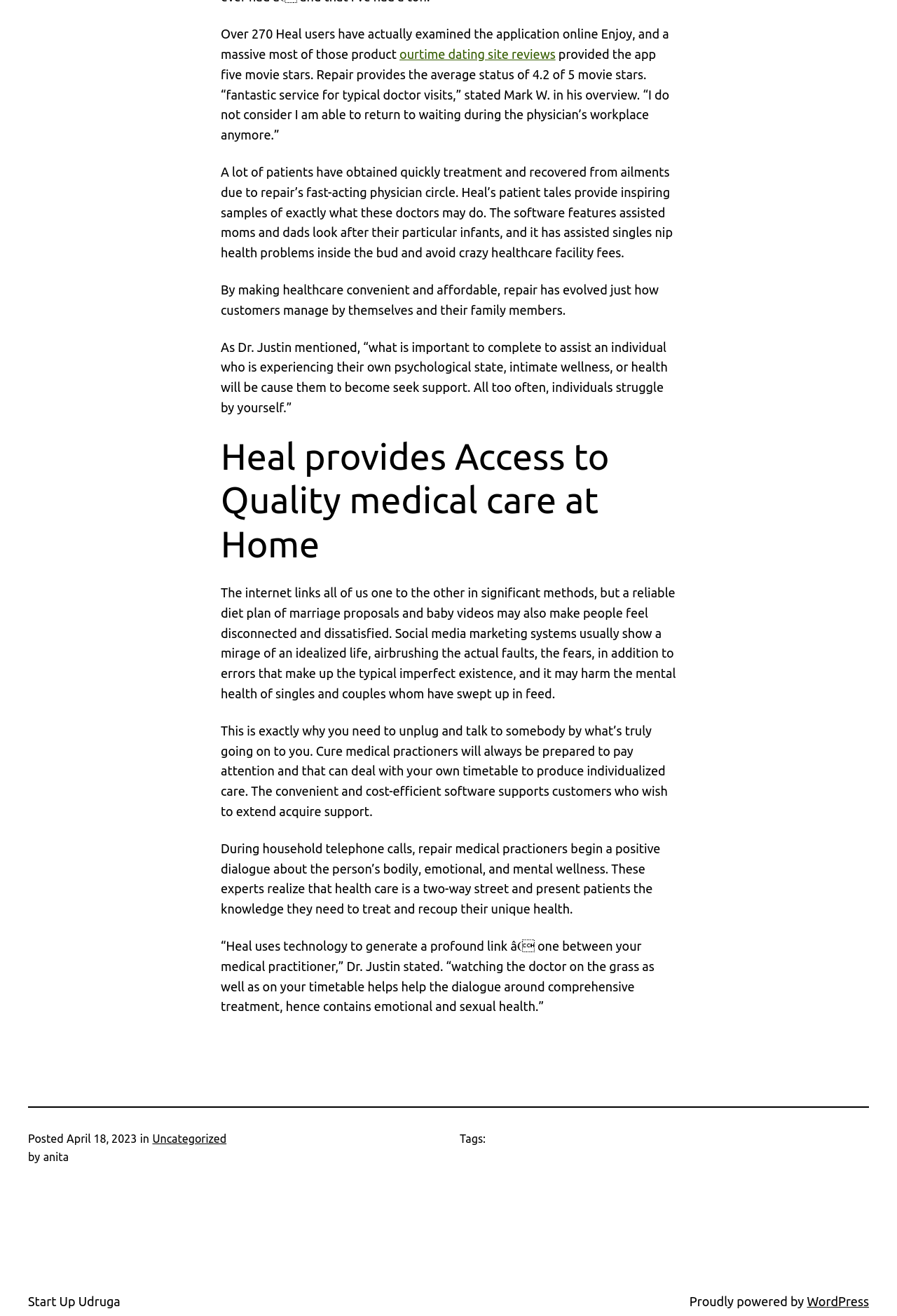Provide the bounding box coordinates of the HTML element described by the text: "ourtime dating site reviews".

[0.445, 0.036, 0.619, 0.046]